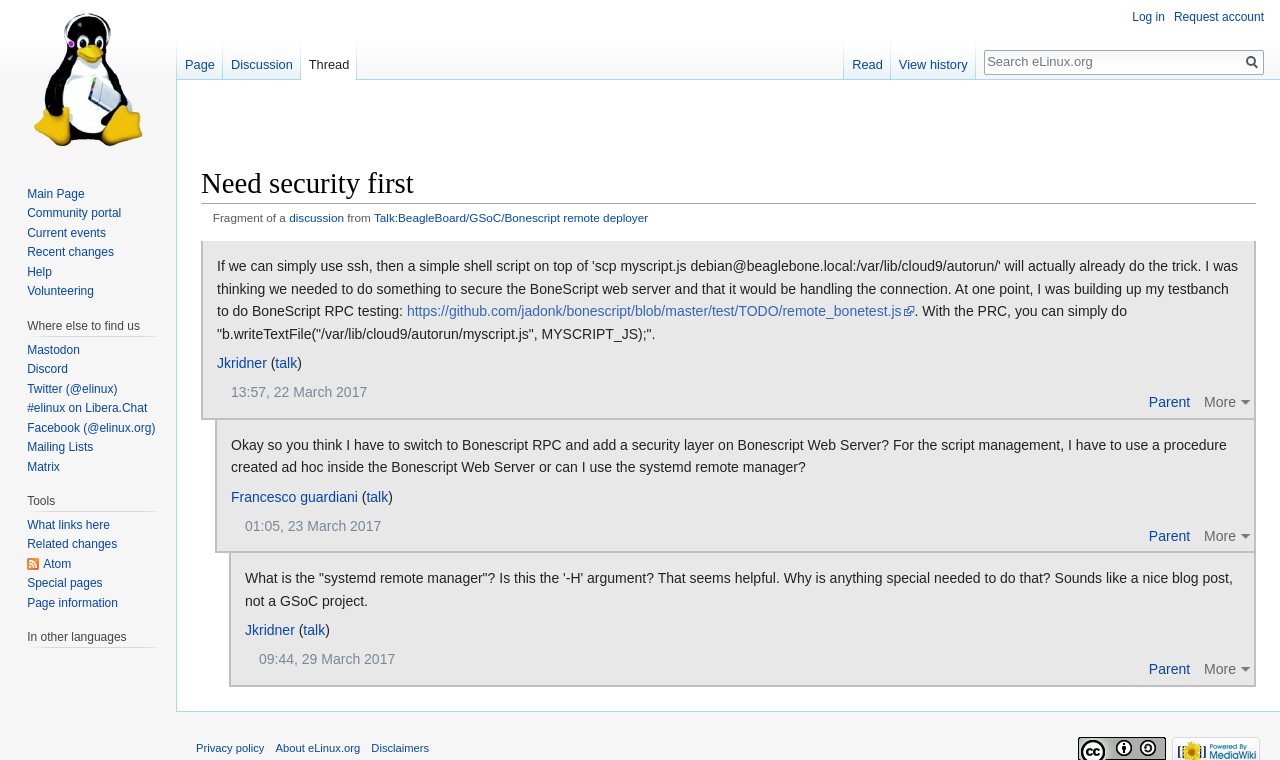Identify the bounding box coordinates for the region of the element that should be clicked to carry out the instruction: "Go to discussion page". The bounding box coordinates should be four float numbers between 0 and 1, i.e., [left, top, right, bottom].

[0.174, 0.053, 0.235, 0.106]